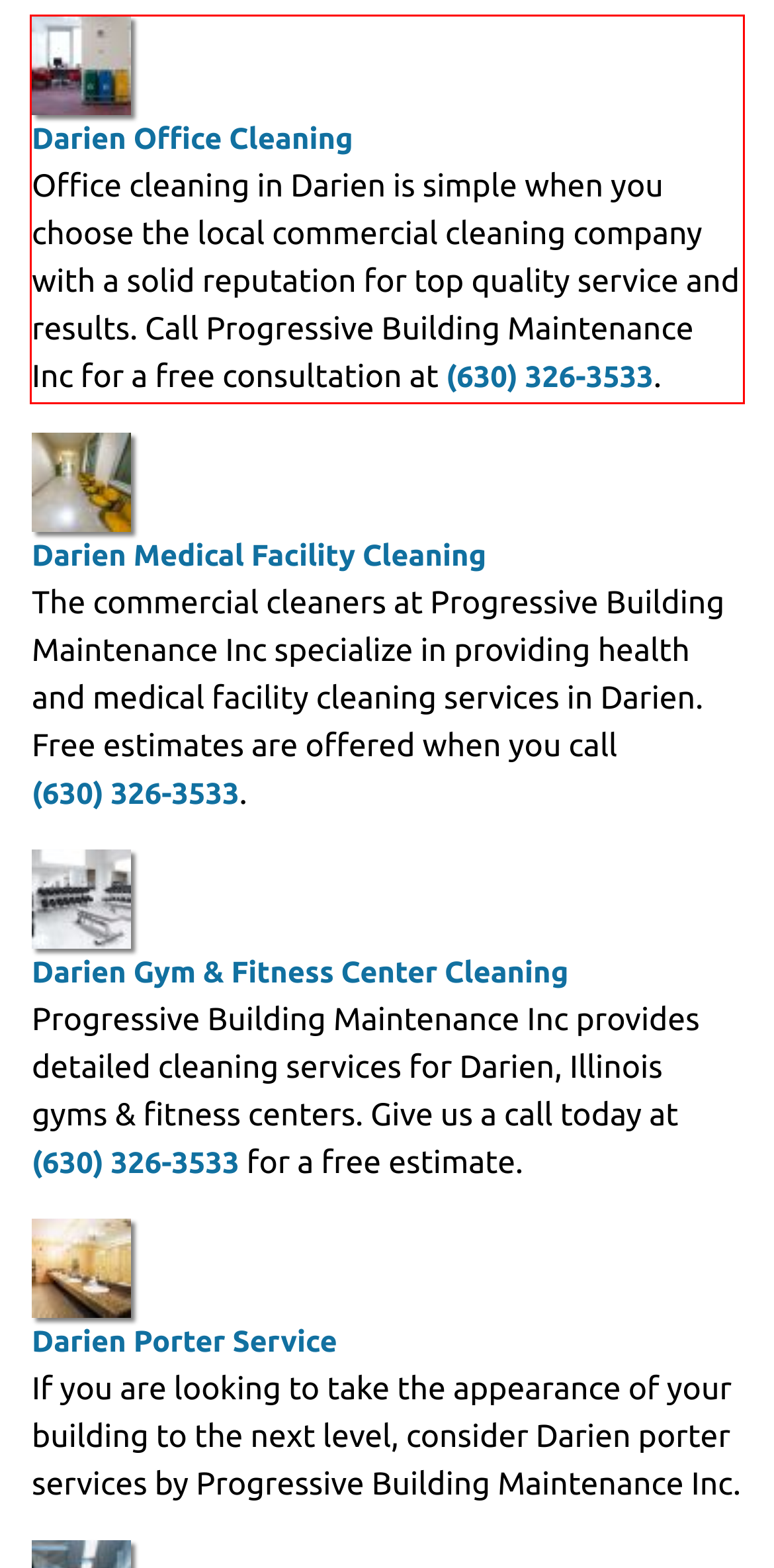Analyze the red bounding box in the provided webpage screenshot and generate the text content contained within.

Darien Office Cleaning Office cleaning in Darien is simple when you choose the local commercial cleaning company with a solid reputation for top quality service and results. Call Progressive Building Maintenance Inc for a free consultation at (630) 326-3533.